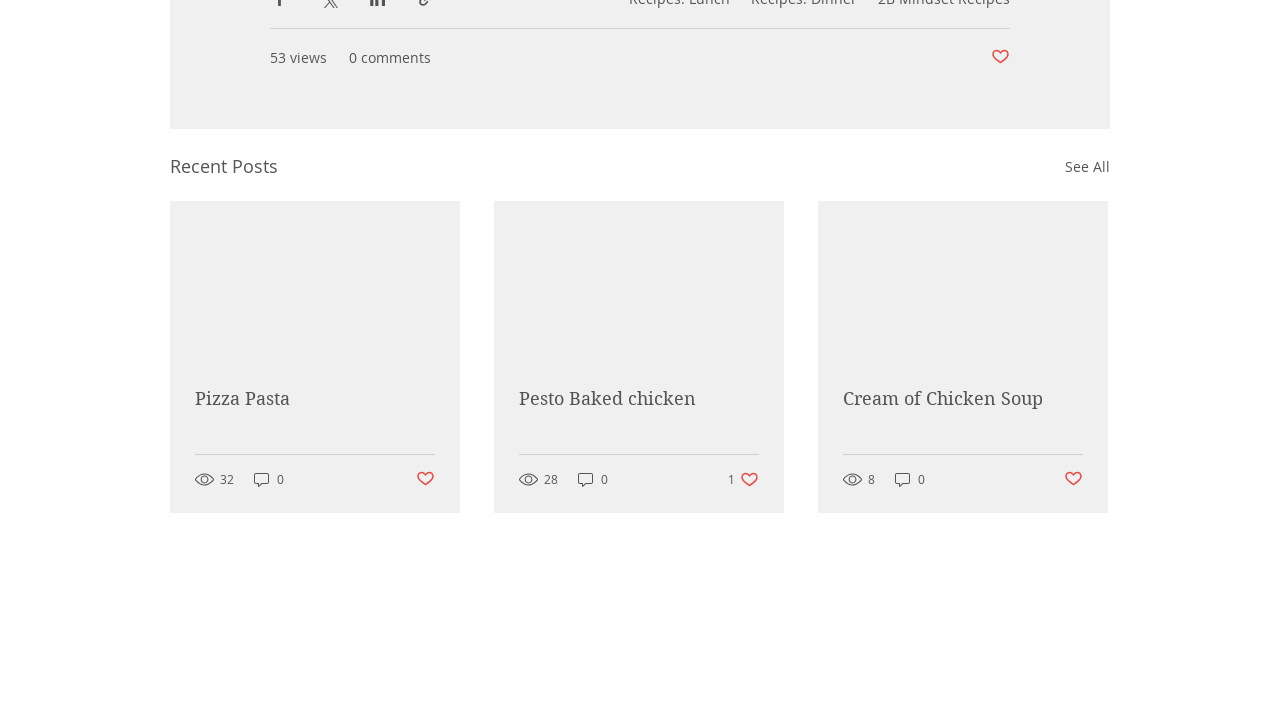Analyze the image and deliver a detailed answer to the question: How many comments does the third post have?

The third post has 0 comments, which is indicated by the text '0 comments' located at the bottom of the post.